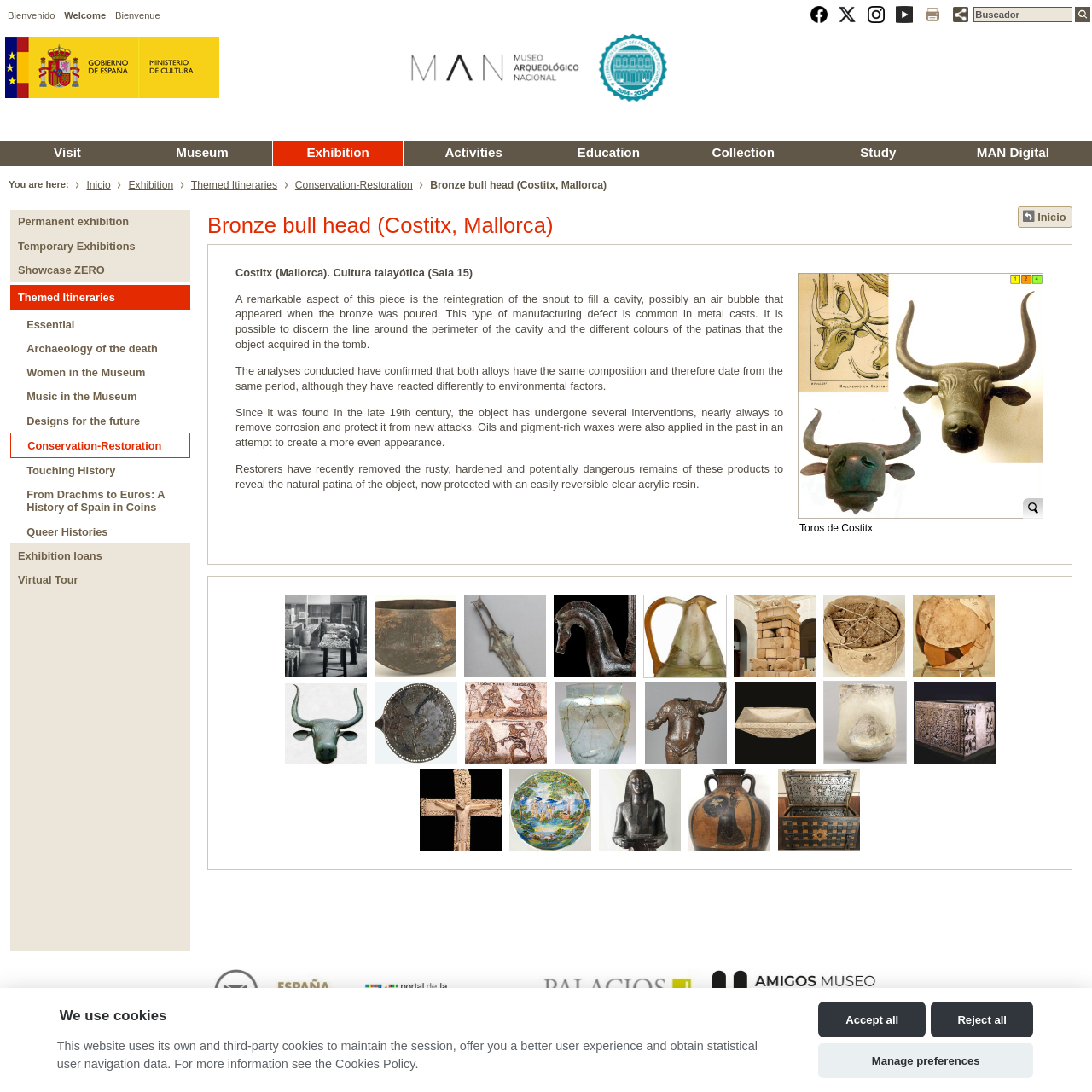Identify the bounding box of the UI element described as follows: "alt="Vasija de cerámica. Luzaga"". Provide the coordinates as four float numbers in the range of 0 to 1 [left, top, right, bottom].

[0.752, 0.543, 0.831, 0.622]